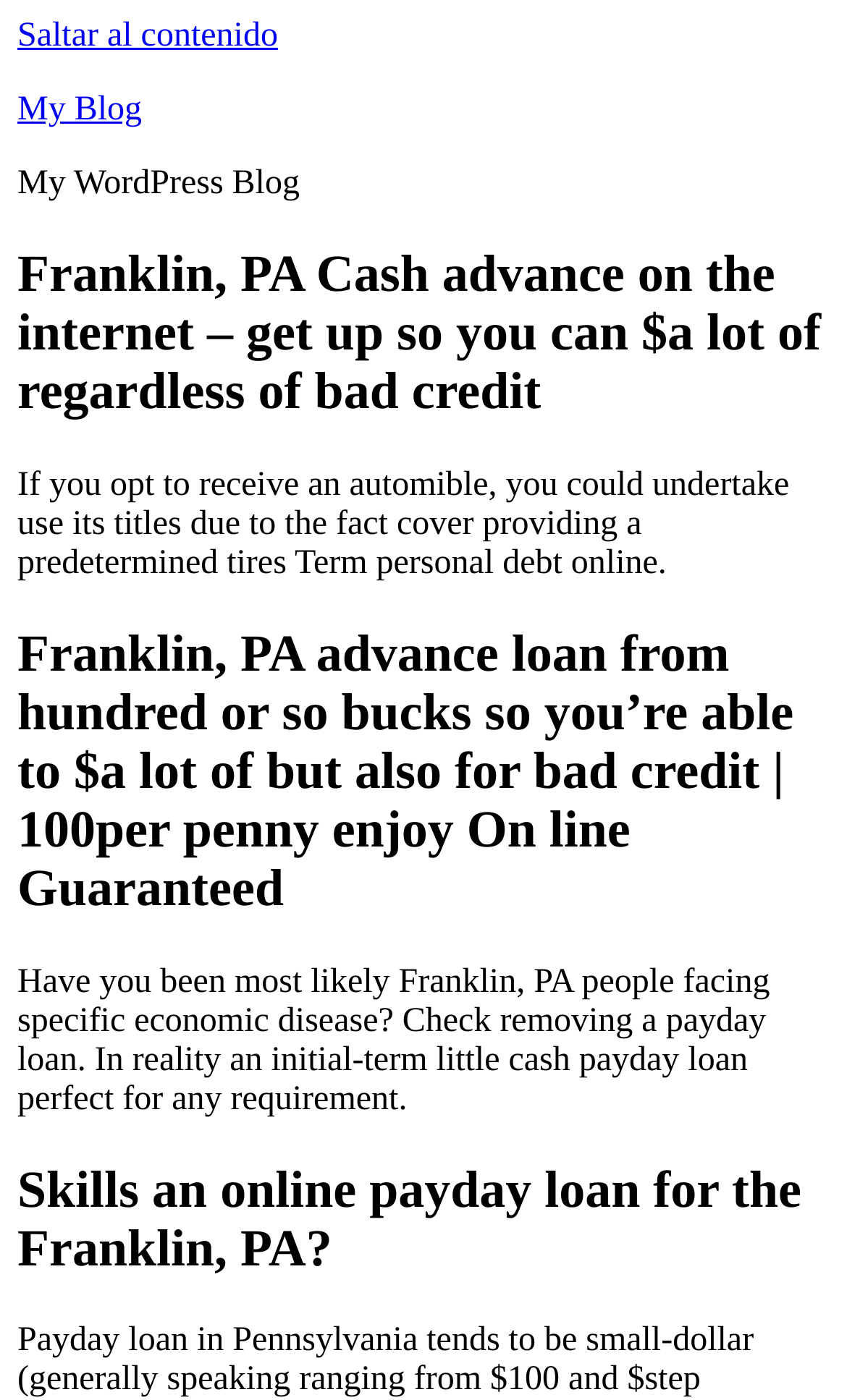Using the description: "Saltar al contenido", determine the UI element's bounding box coordinates. Ensure the coordinates are in the format of four float numbers between 0 and 1, i.e., [left, top, right, bottom].

[0.021, 0.012, 0.328, 0.039]